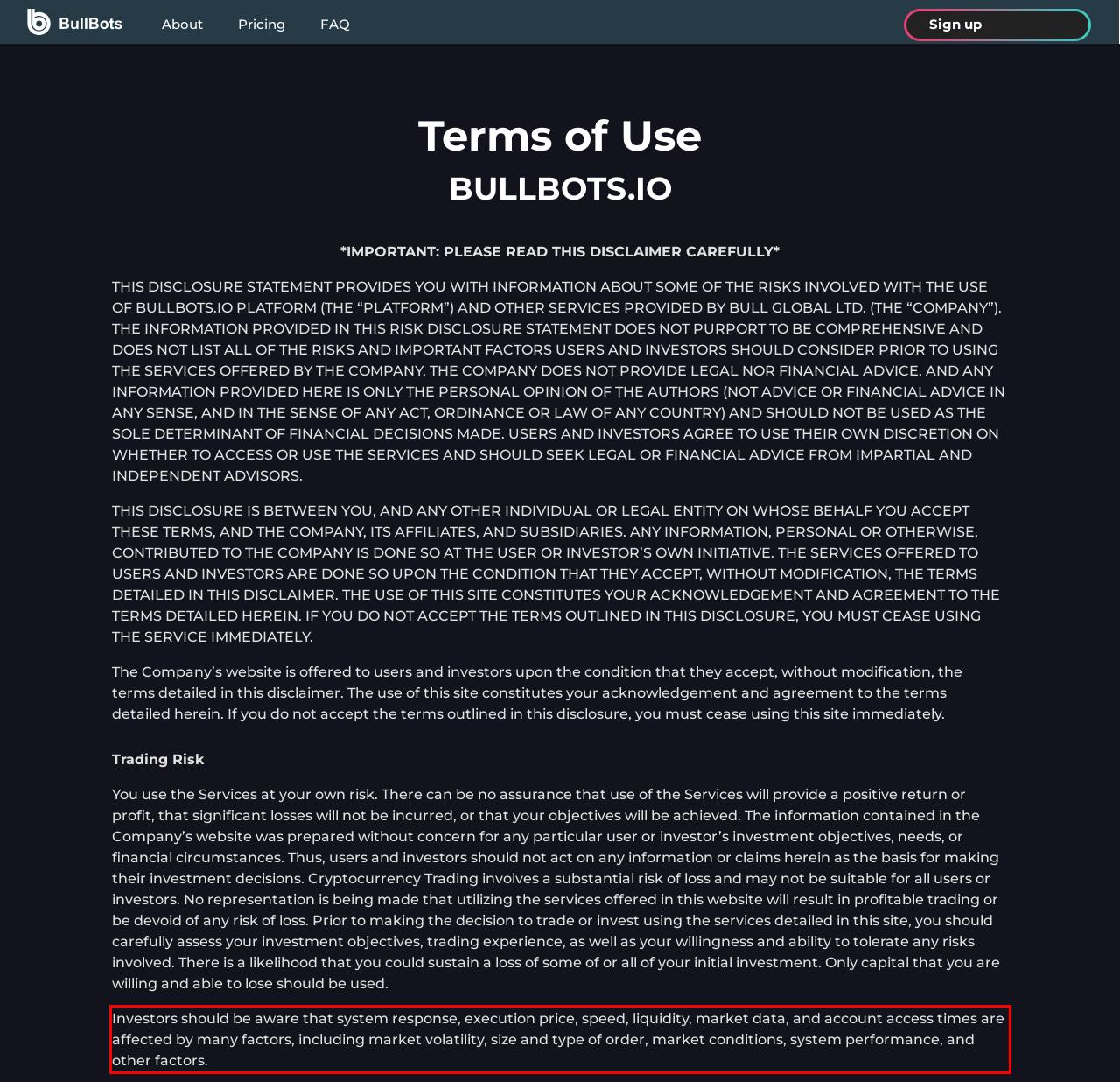Please look at the screenshot provided and find the red bounding box. Extract the text content contained within this bounding box.

Investors should be aware that system response, execution price, speed, liquidity, market data, and account access times are affected by many factors, including market volatility, size and type of order, market conditions, system performance, and other factors.